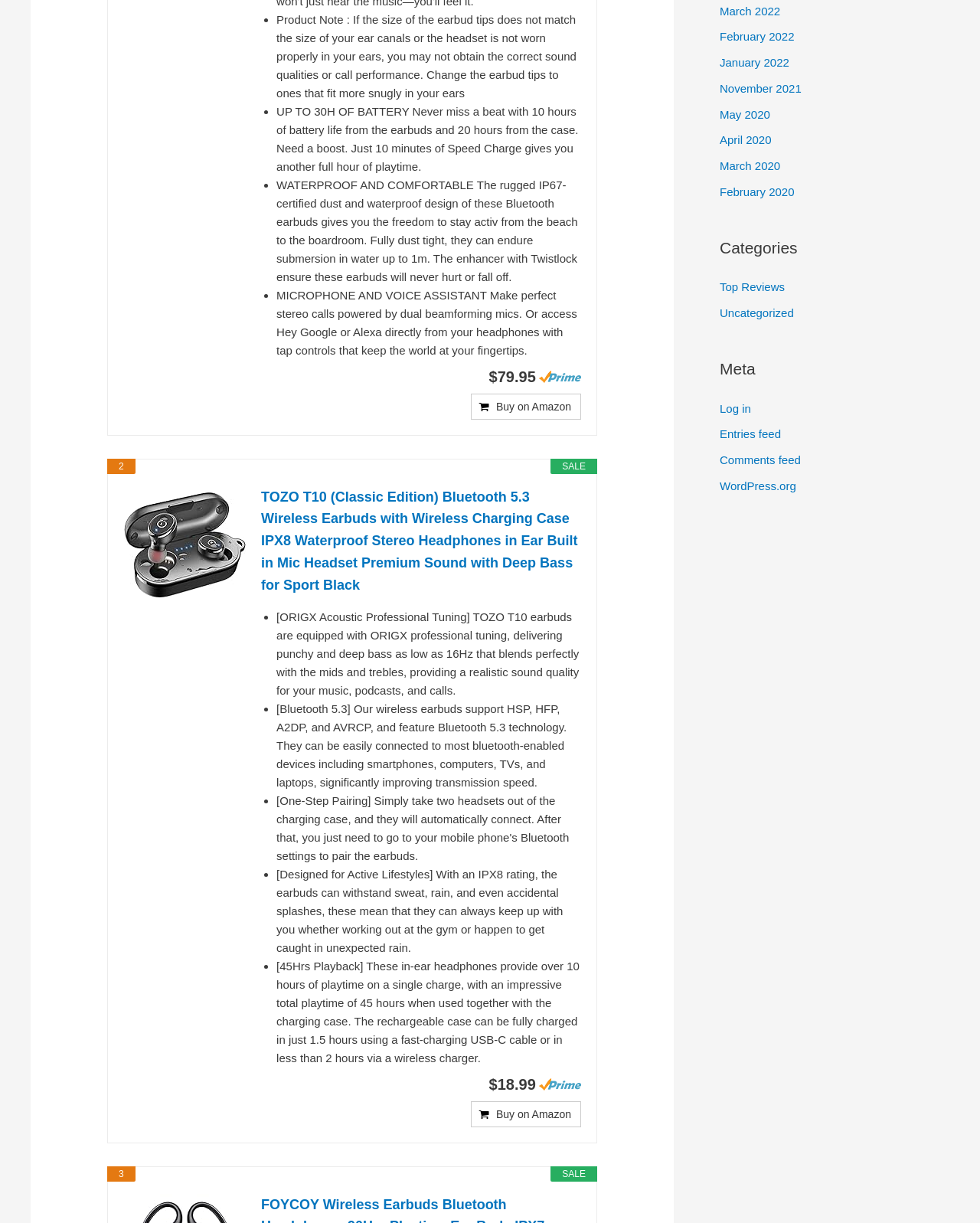Locate the bounding box for the described UI element: "Buy on Amazon". Ensure the coordinates are four float numbers between 0 and 1, formatted as [left, top, right, bottom].

[0.48, 0.322, 0.593, 0.343]